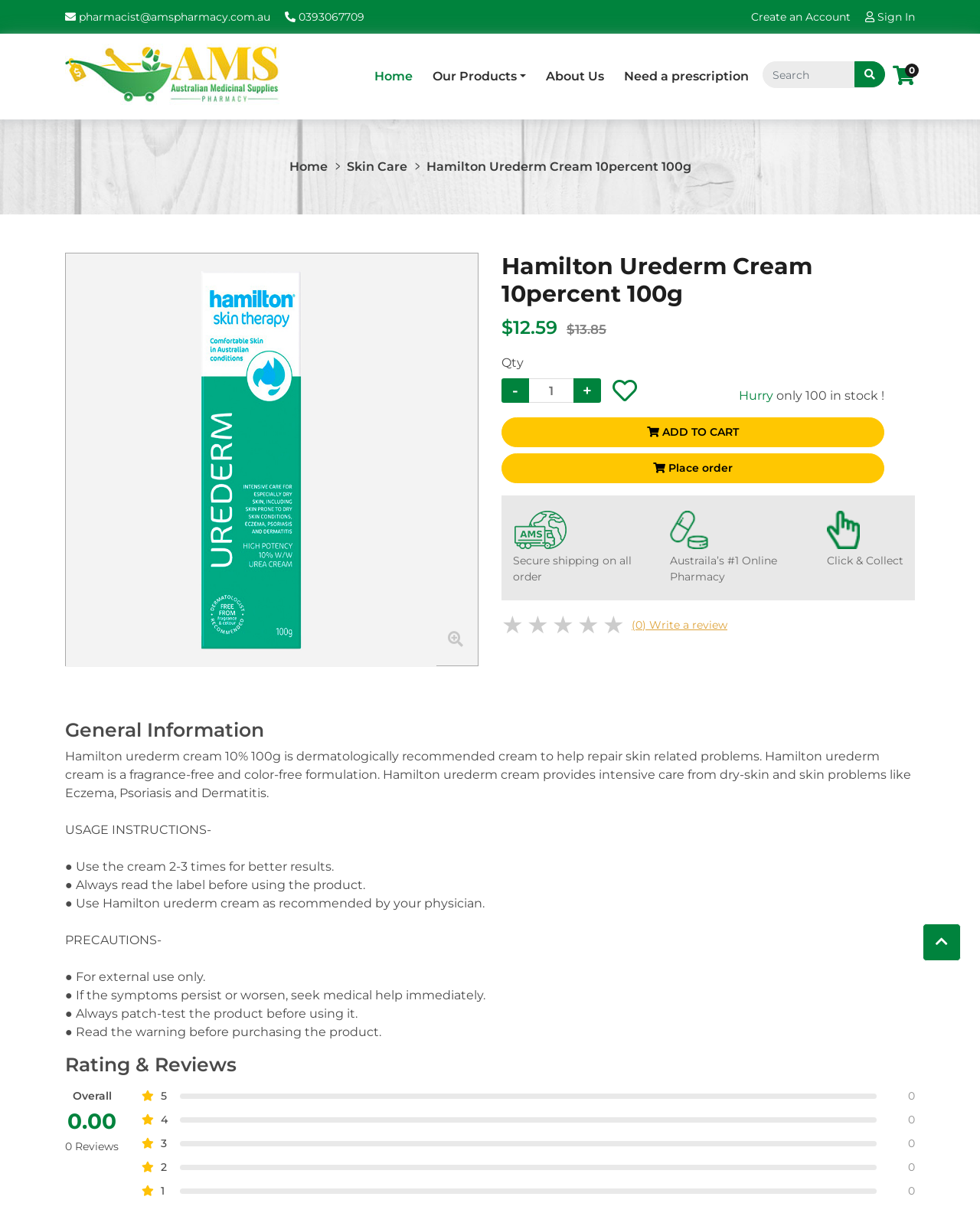Consider the image and give a detailed and elaborate answer to the question: 
What is the purpose of the cream?

The purpose of the cream is mentioned in the product description as 'to help repair skin related problems'. It is also mentioned that it provides intensive care for dry skin and skin problems like Eczema, Psoriasis, and Dermatitis.